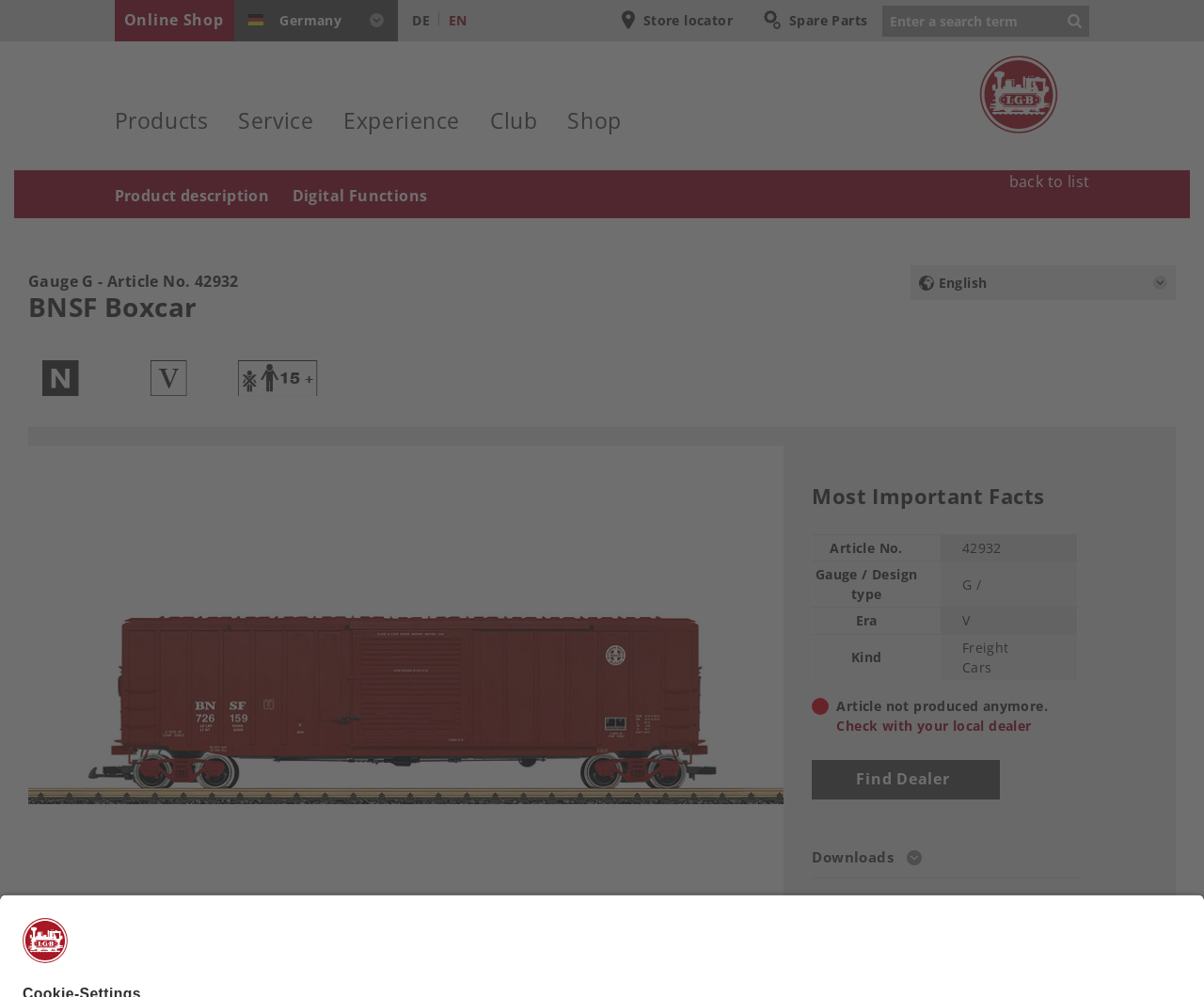With reference to the image, please provide a detailed answer to the following question: Is the BNSF boxcar still in production?

I found this information by reading the text 'Article not produced anymore.' which indicates that the BNSF boxcar is no longer in production.